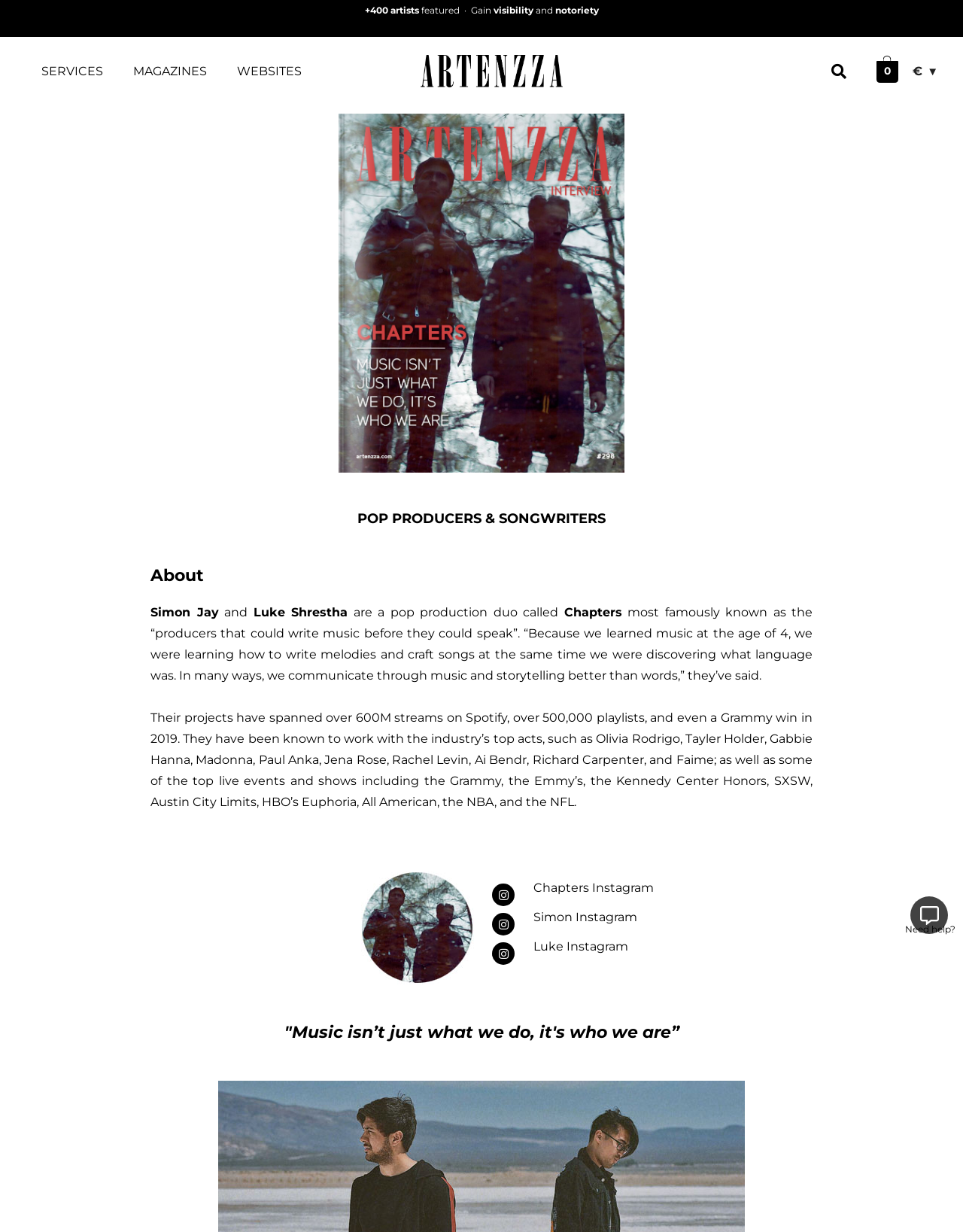What is the name of the duo that Simon Jay and Luke Shrestha are part of?
Please provide a single word or phrase as your answer based on the screenshot.

Chapters